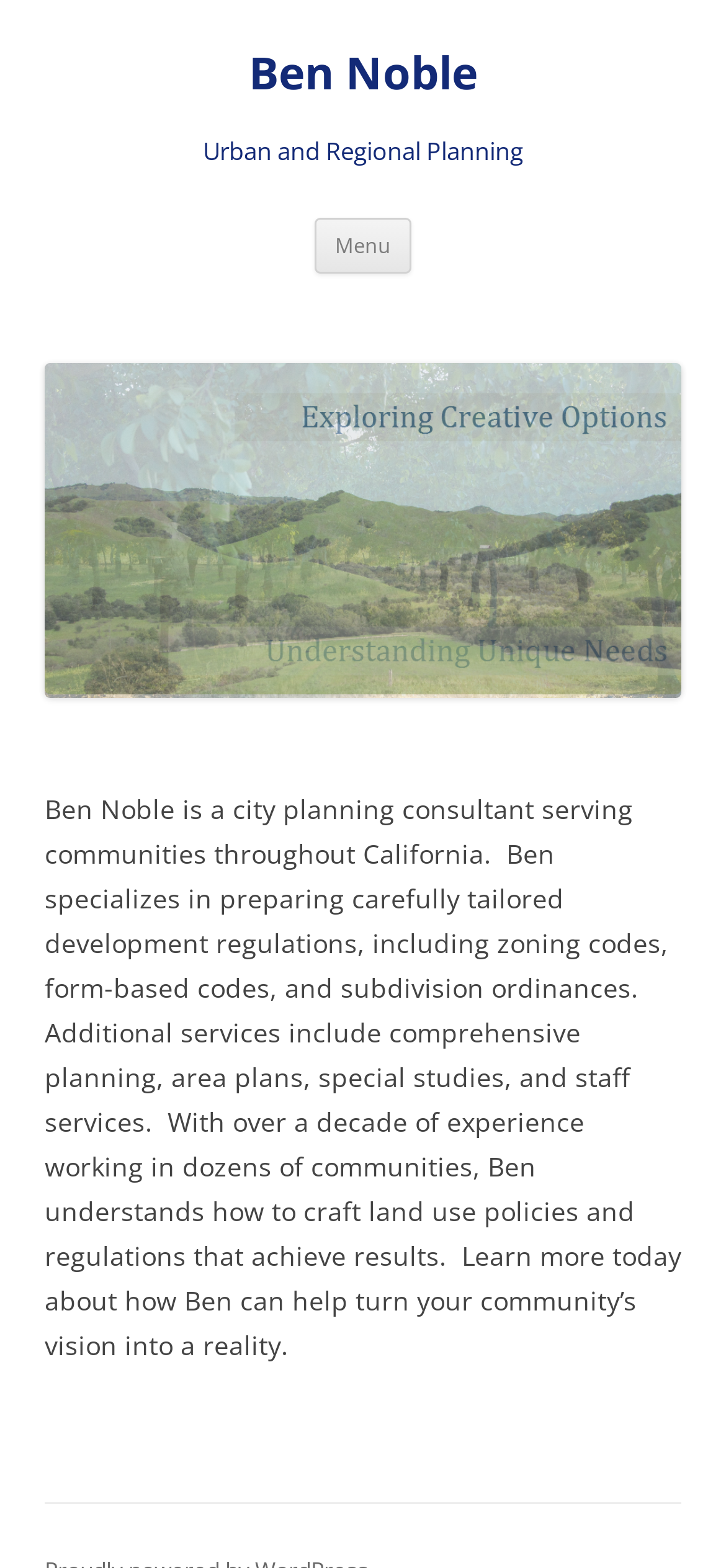Based on the image, provide a detailed and complete answer to the question: 
What is the scope of Ben's work?

Based on the webpage content, specifically the StaticText element with the text 'Ben Noble is a city planning consultant serving communities throughout California.', we can determine that the scope of Ben's work is communities throughout California.